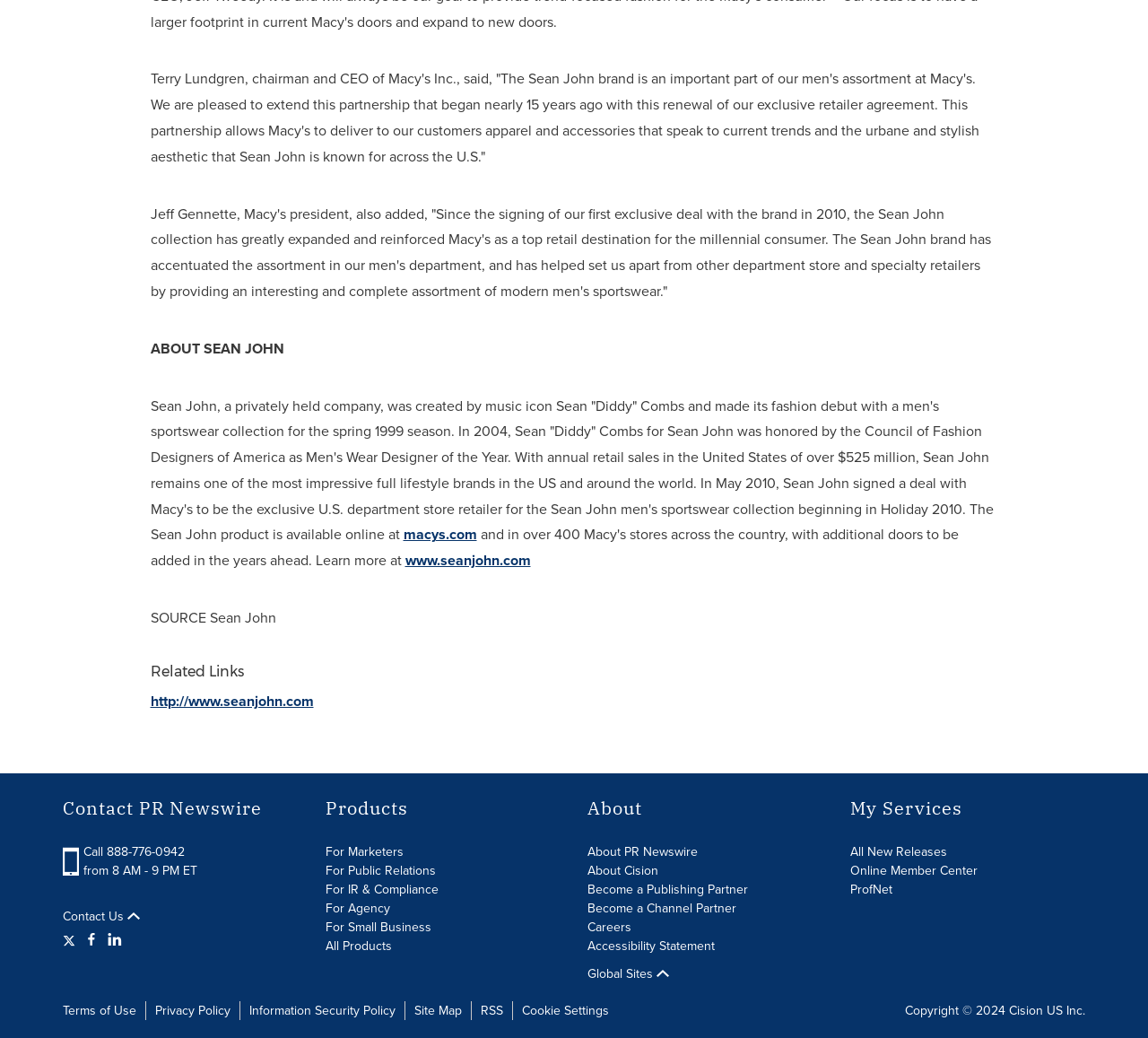Locate the bounding box coordinates of the region to be clicked to comply with the following instruction: "Click on the PAINT PROBLEMS link". The coordinates must be four float numbers between 0 and 1, in the form [left, top, right, bottom].

None